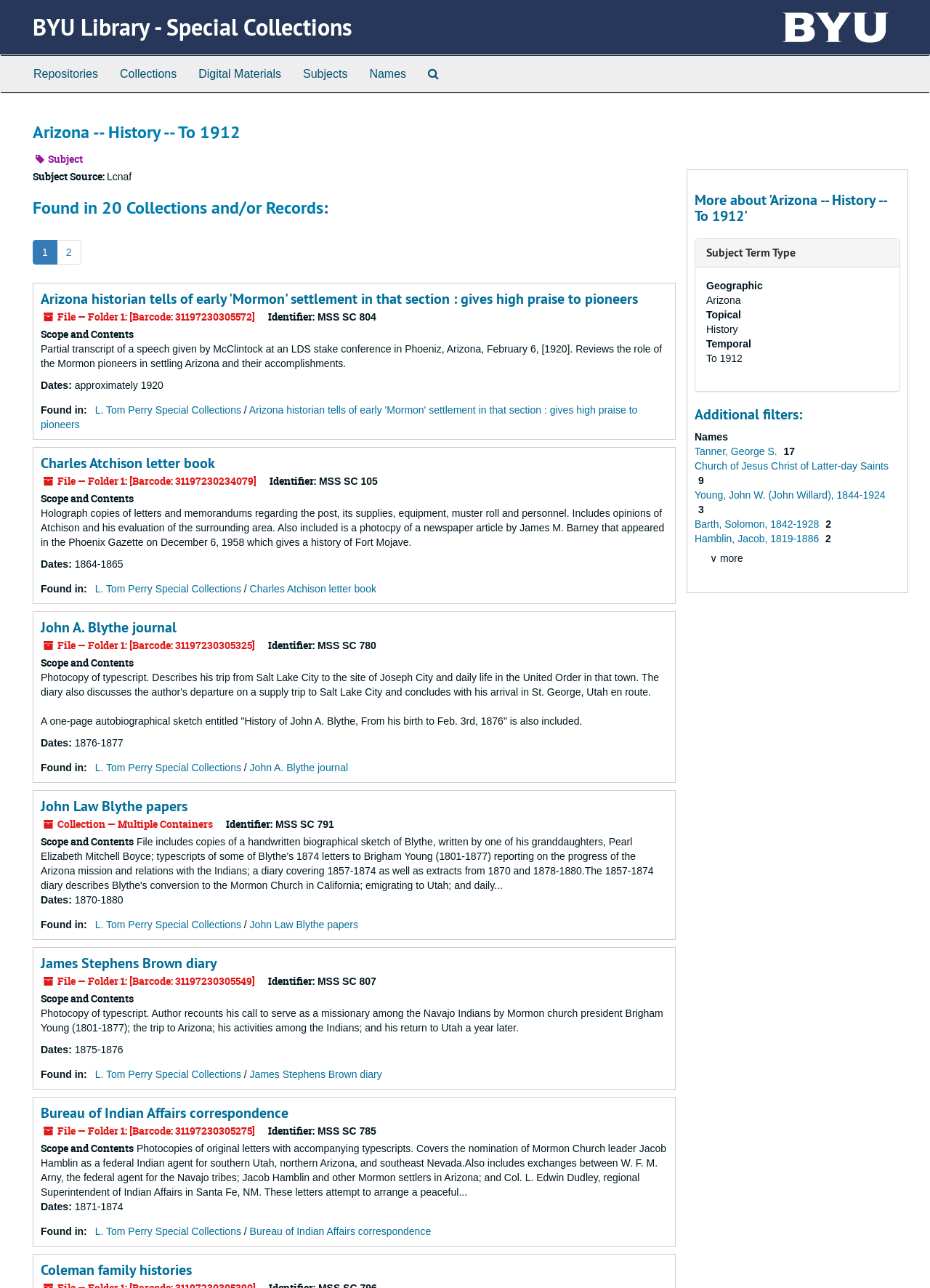What is the name of the special collections?
Please answer the question with a single word or phrase, referencing the image.

L. Tom Perry Special Collections